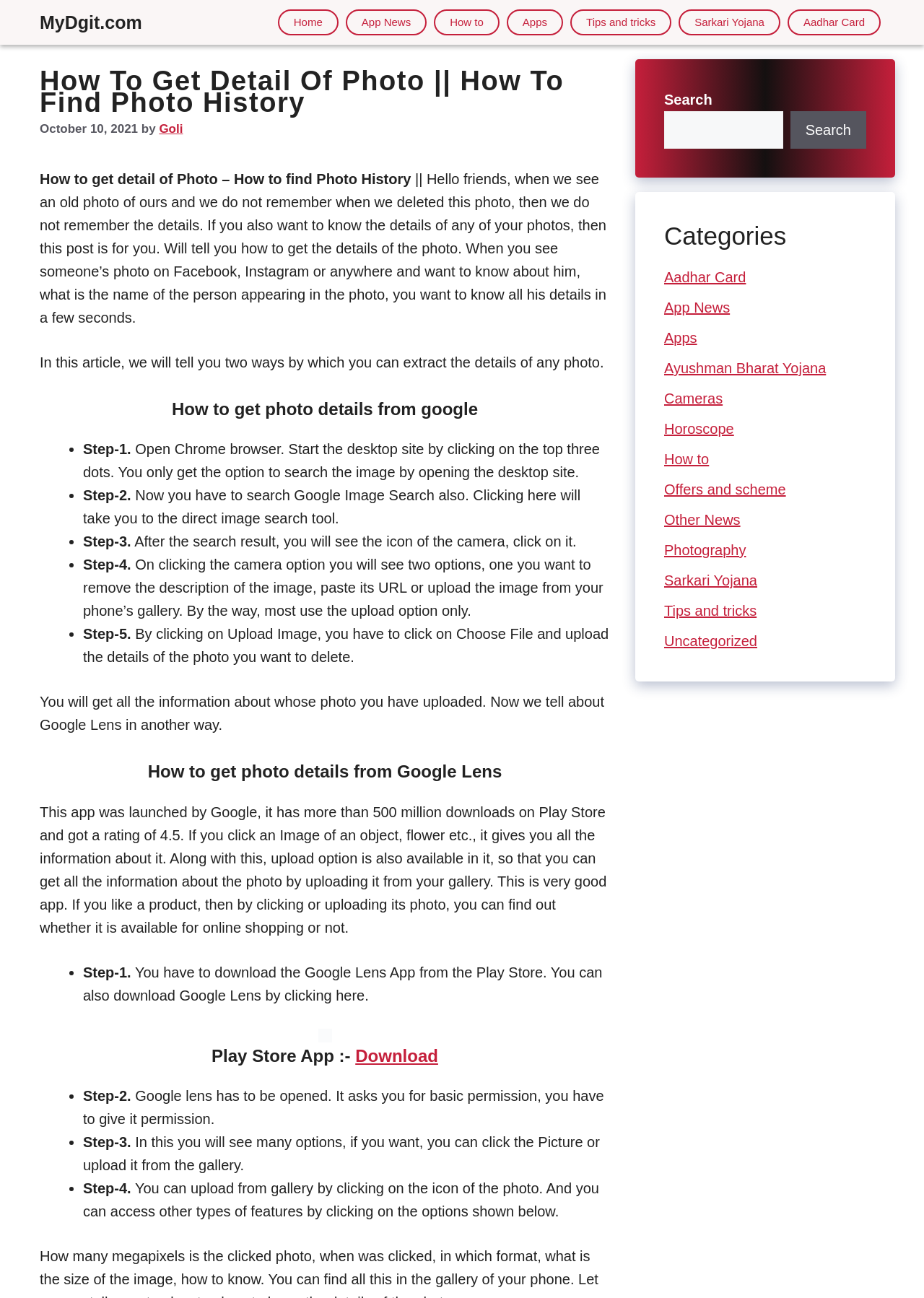Please identify the bounding box coordinates of where to click in order to follow the instruction: "Upload an image to Google Lens".

[0.09, 0.482, 0.142, 0.495]